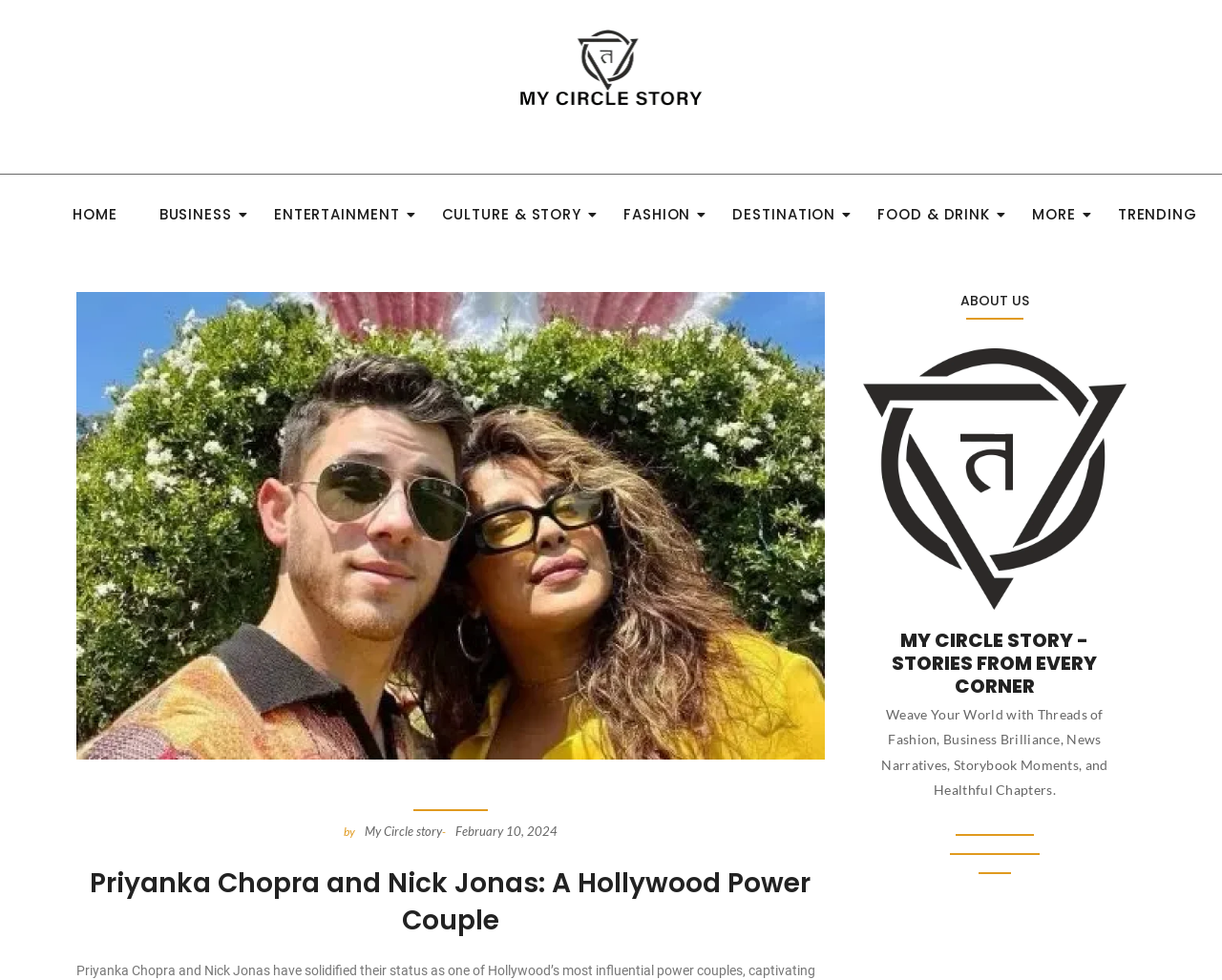How many headings are there?
Using the visual information from the image, give a one-word or short-phrase answer.

3